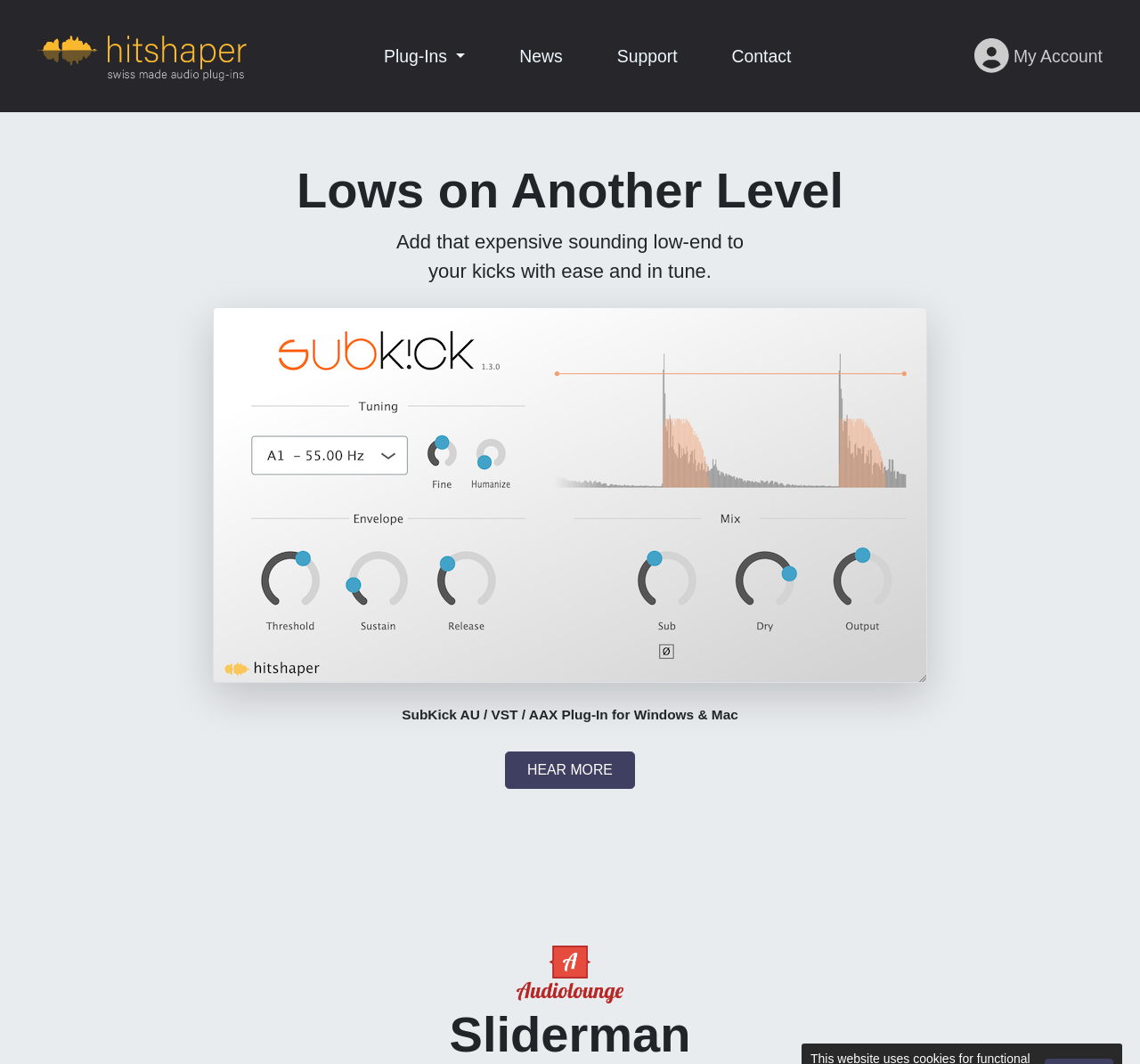Specify the bounding box coordinates of the region I need to click to perform the following instruction: "Check the My Account page". The coordinates must be four float numbers in the range of 0 to 1, i.e., [left, top, right, bottom].

[0.855, 0.044, 0.967, 0.062]